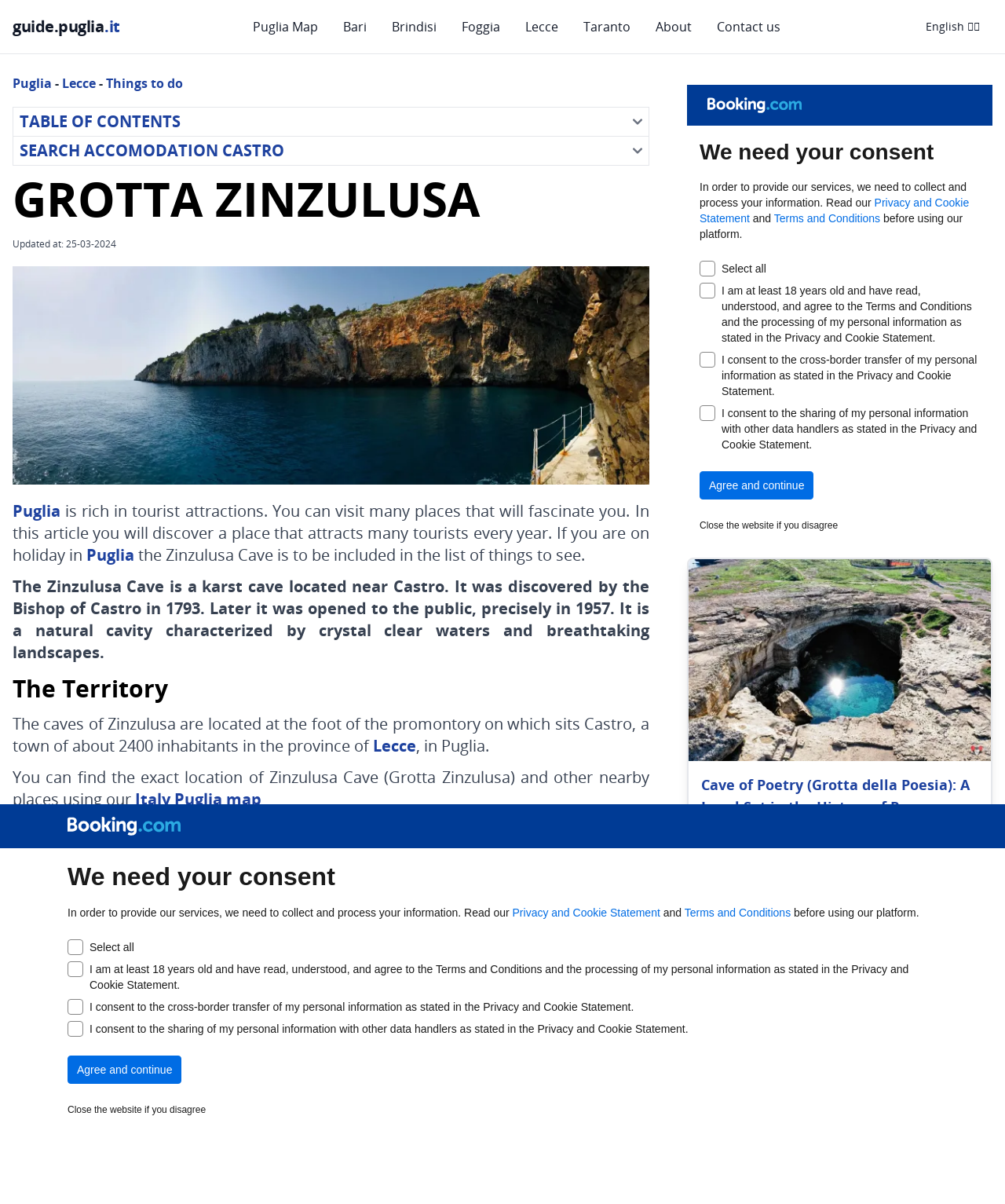Please specify the bounding box coordinates for the clickable region that will help you carry out the instruction: "Learn about the Cave of Poetry".

[0.697, 0.644, 0.964, 0.696]